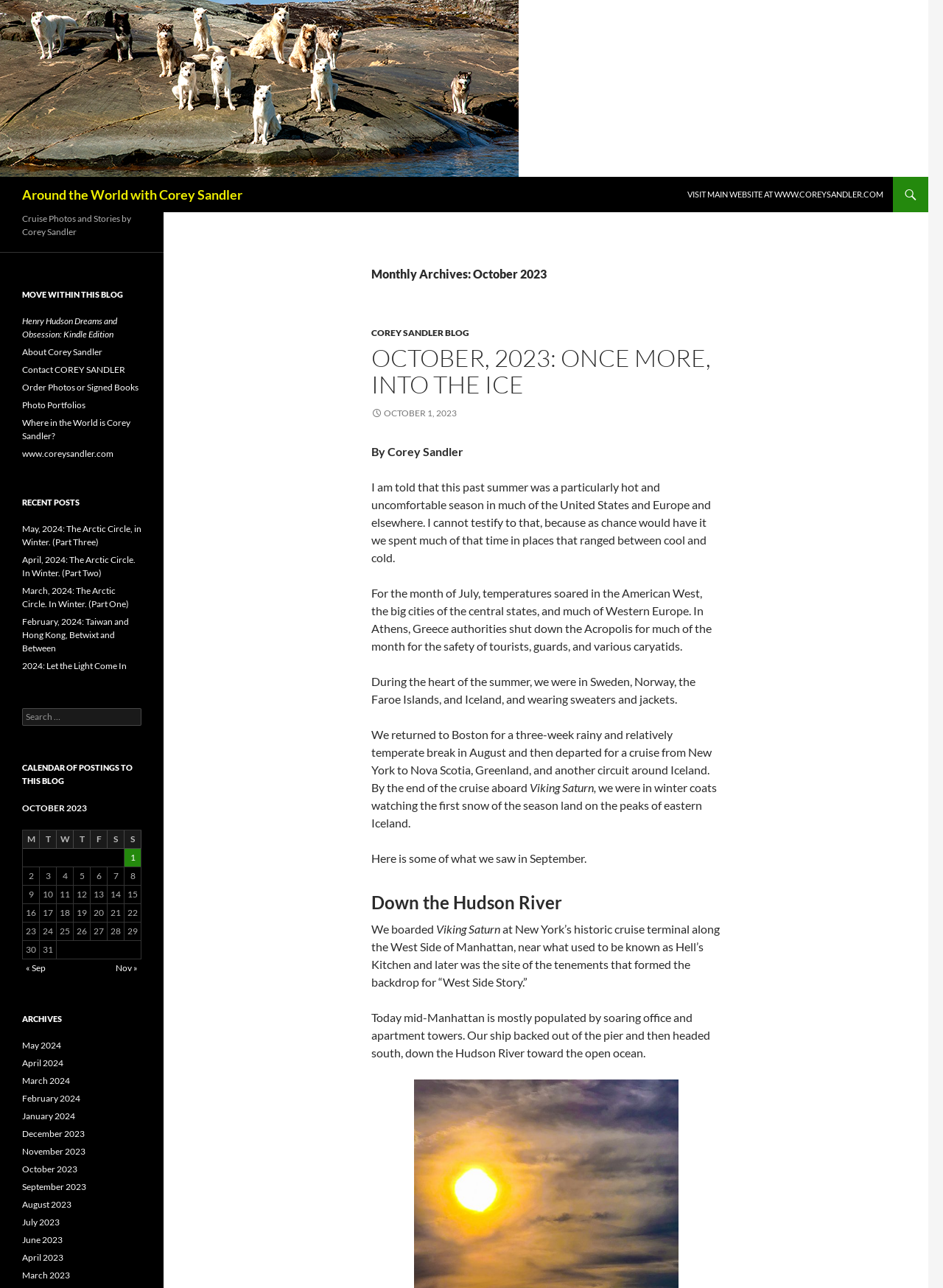Please reply to the following question with a single word or a short phrase:
What is the name of the blog?

Around the World with Corey Sandler